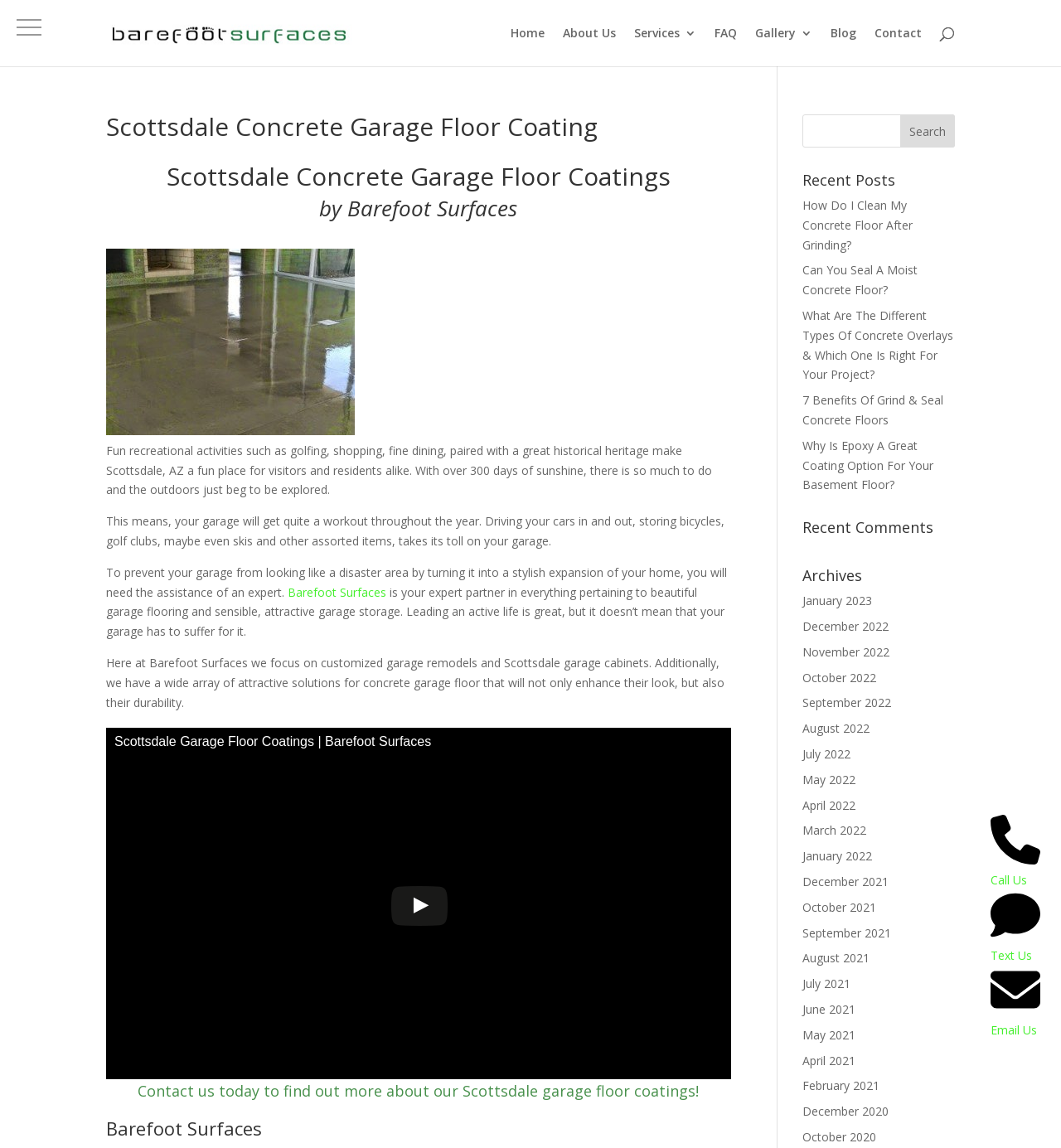Please identify the bounding box coordinates of the clickable area that will fulfill the following instruction: "Search for something". The coordinates should be in the format of four float numbers between 0 and 1, i.e., [left, top, right, bottom].

[0.756, 0.1, 0.9, 0.129]